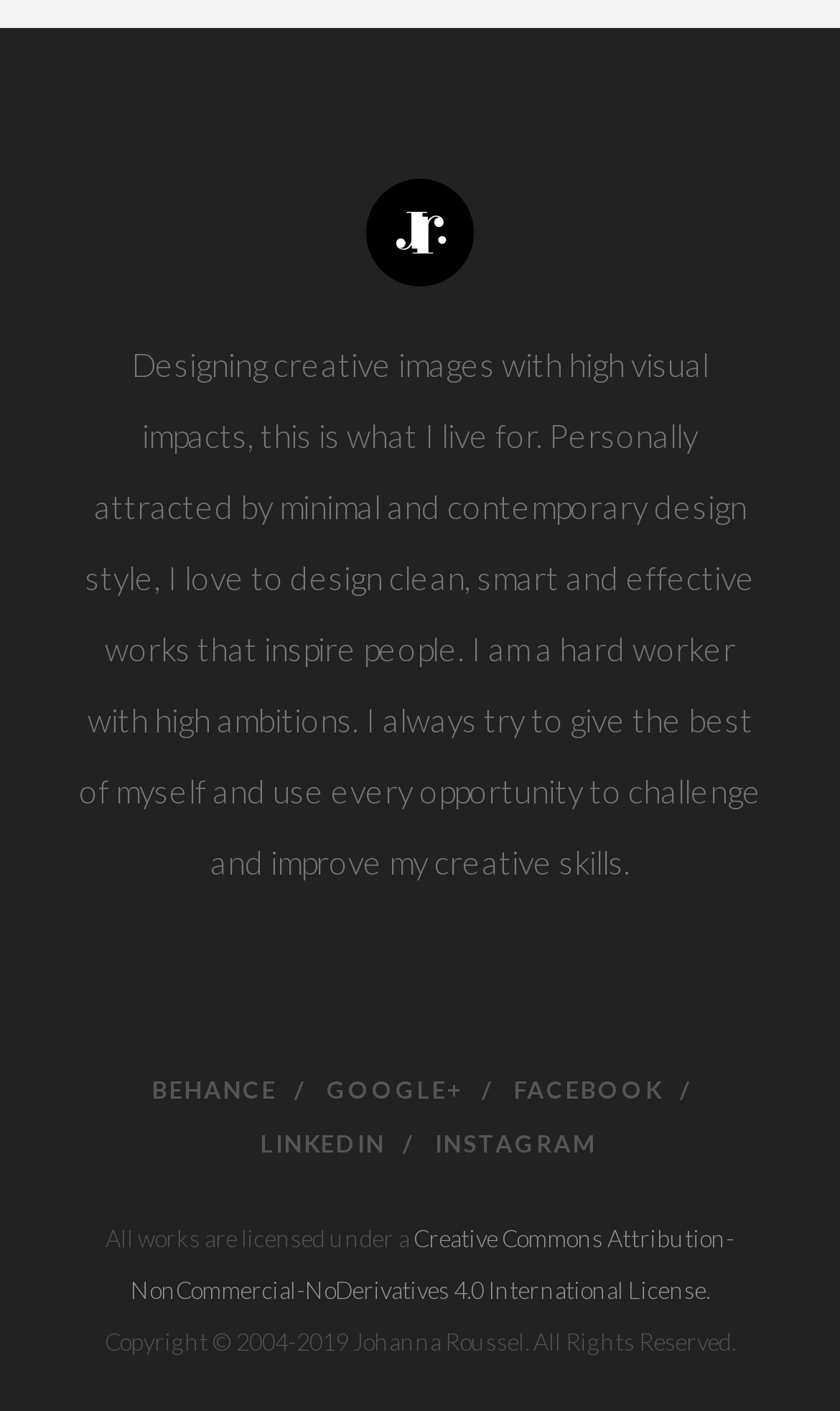Provide the bounding box coordinates for the UI element described in this sentence: "Behance". The coordinates should be four float values between 0 and 1, i.e., [left, top, right, bottom].

[0.181, 0.763, 0.329, 0.782]